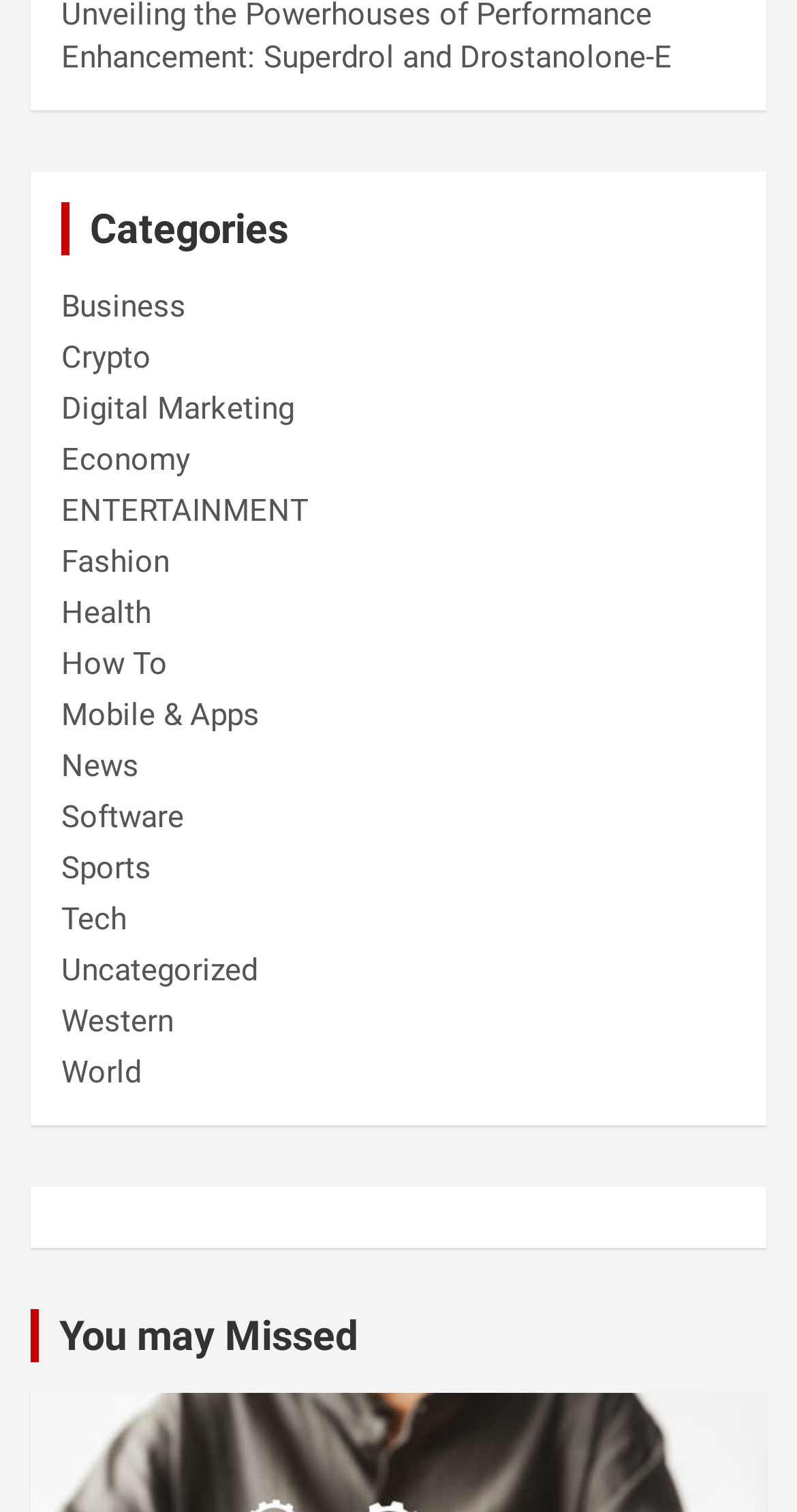Give a short answer to this question using one word or a phrase:
What is the section below the categories section?

You may Missed